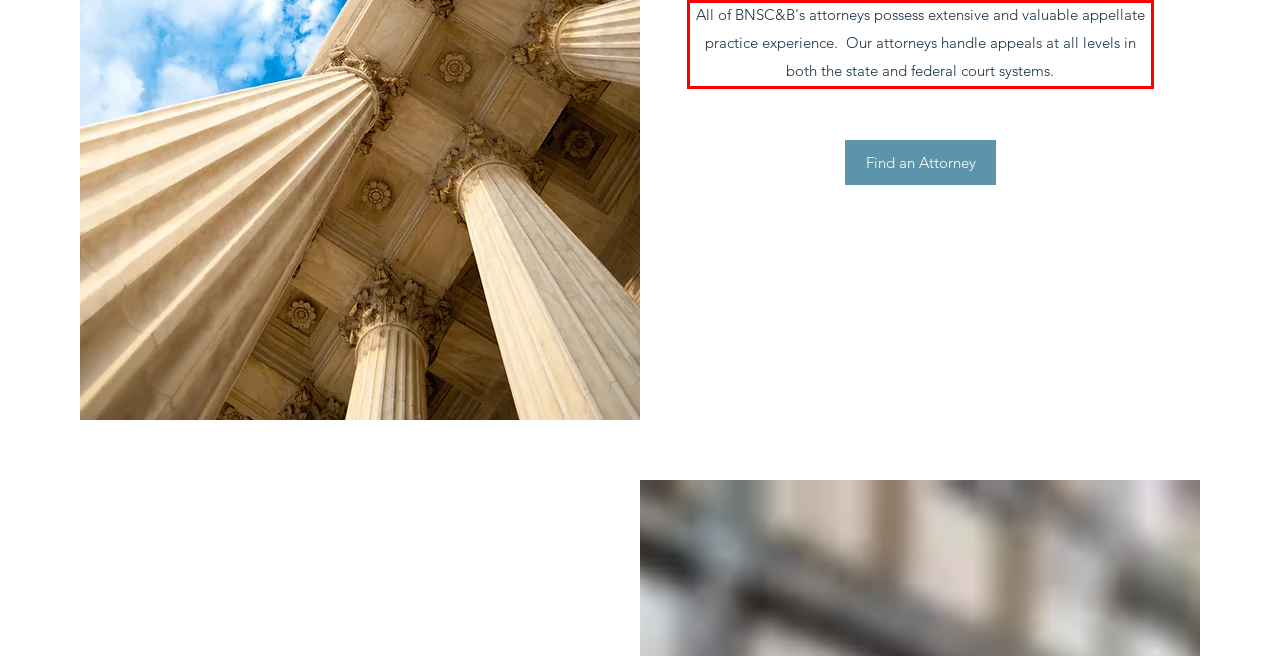The screenshot provided shows a webpage with a red bounding box. Apply OCR to the text within this red bounding box and provide the extracted content.

All of BNSC&B's attorneys possess extensive and valuable appellate practice experience. Our attorneys handle appeals at all levels in both the state and federal court systems.